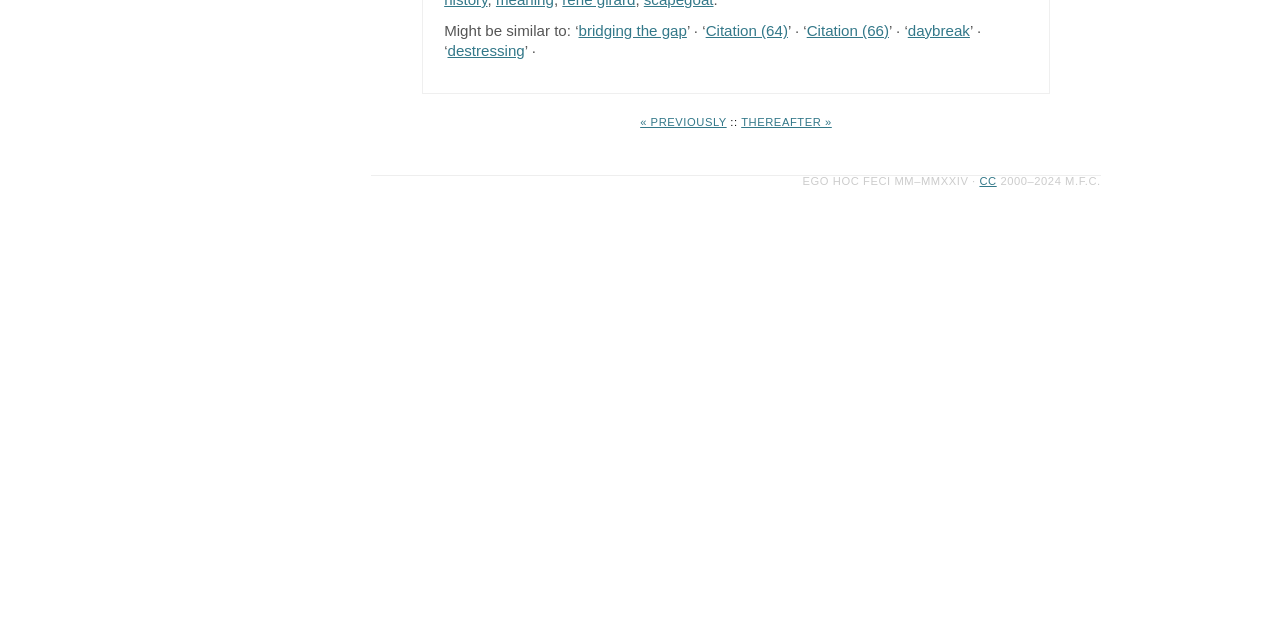Given the webpage screenshot and the description, determine the bounding box coordinates (top-left x, top-left y, bottom-right x, bottom-right y) that define the location of the UI element matching this description: destressing

[0.35, 0.065, 0.41, 0.091]